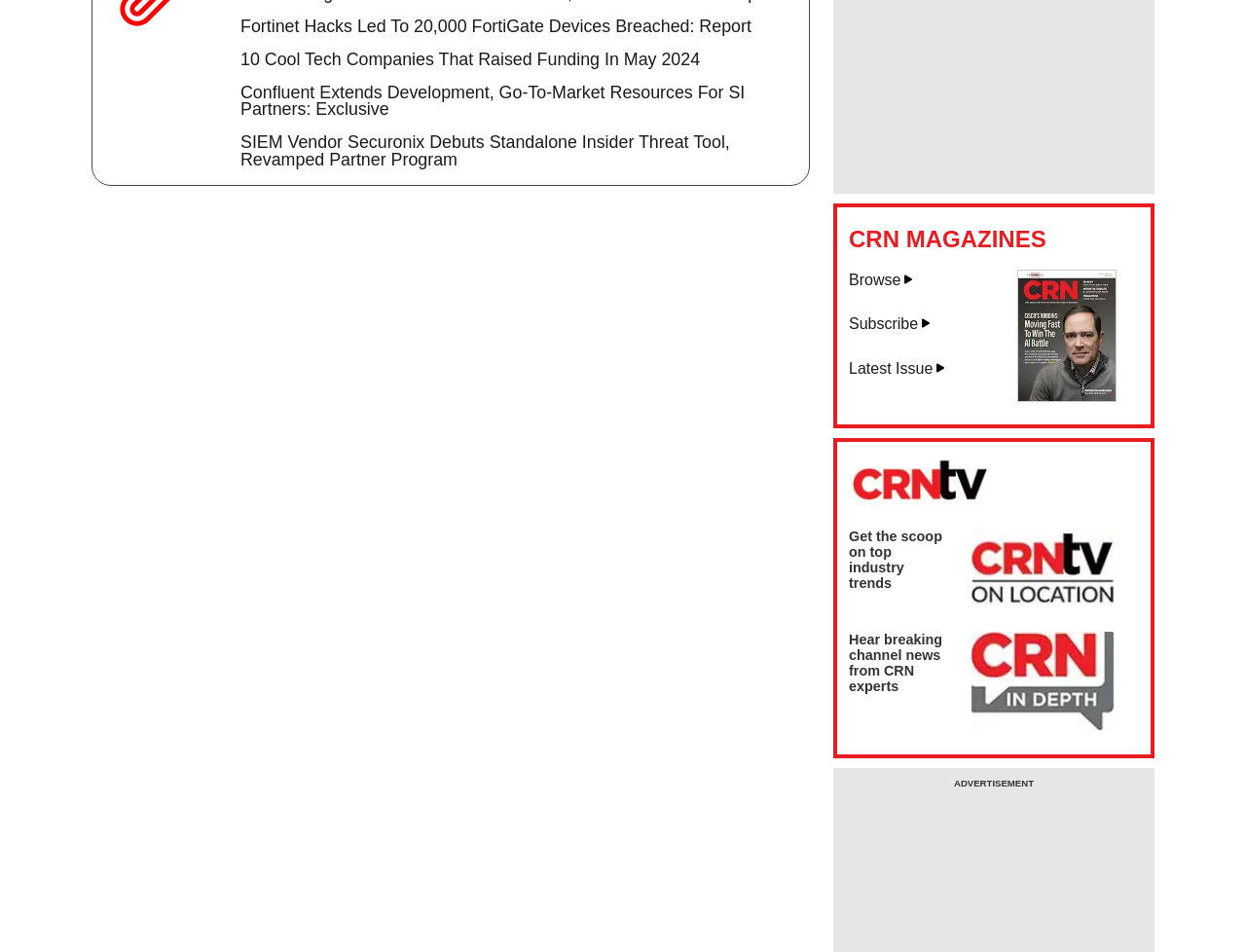Locate the UI element described by Privacy Policy in the provided webpage screenshot. Return the bounding box coordinates in the format (top-left x, top-left y, bottom-right x, bottom-right y), ensuring all values are between 0 and 1.

[0.356, 0.393, 0.414, 0.411]